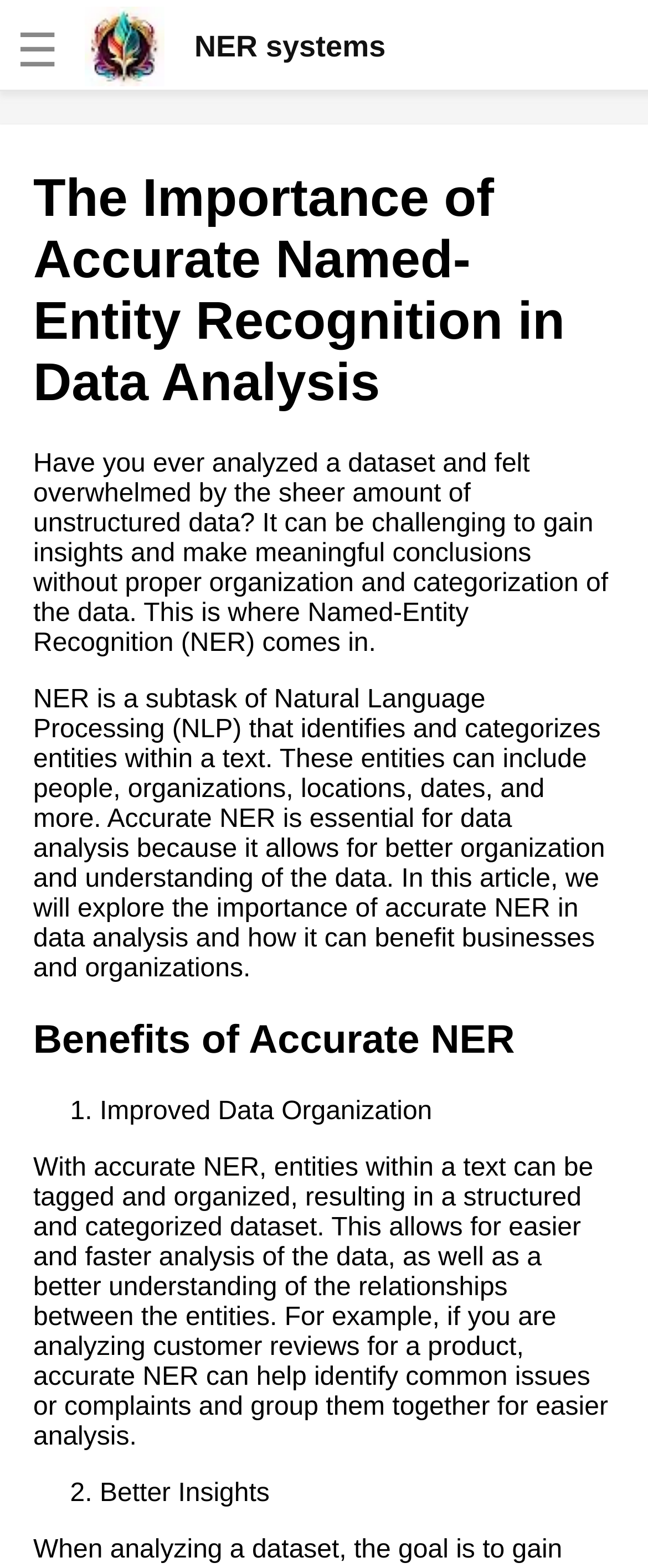What is the purpose of NER in data analysis?
Based on the screenshot, answer the question with a single word or phrase.

Organization and categorization